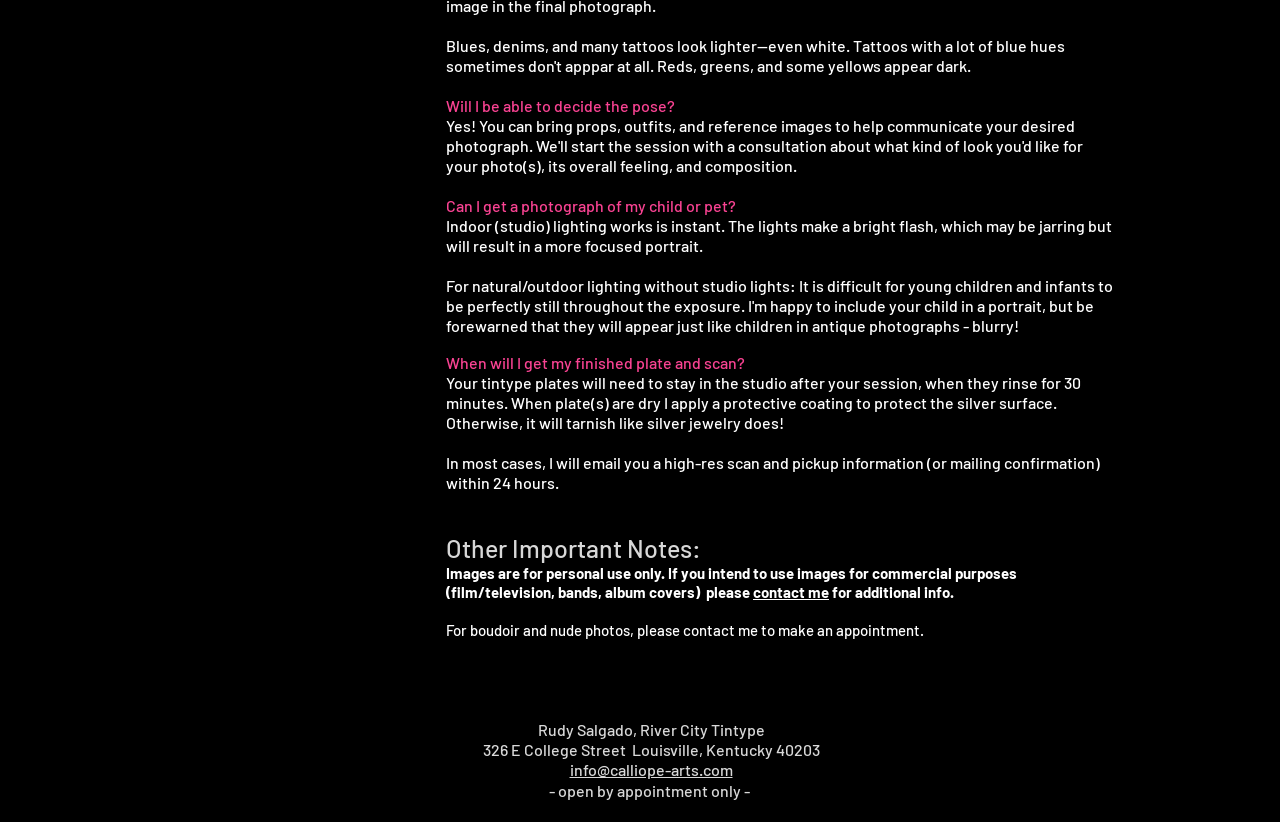Based on the provided description, "contact me", find the bounding box of the corresponding UI element in the screenshot.

[0.588, 0.709, 0.648, 0.731]